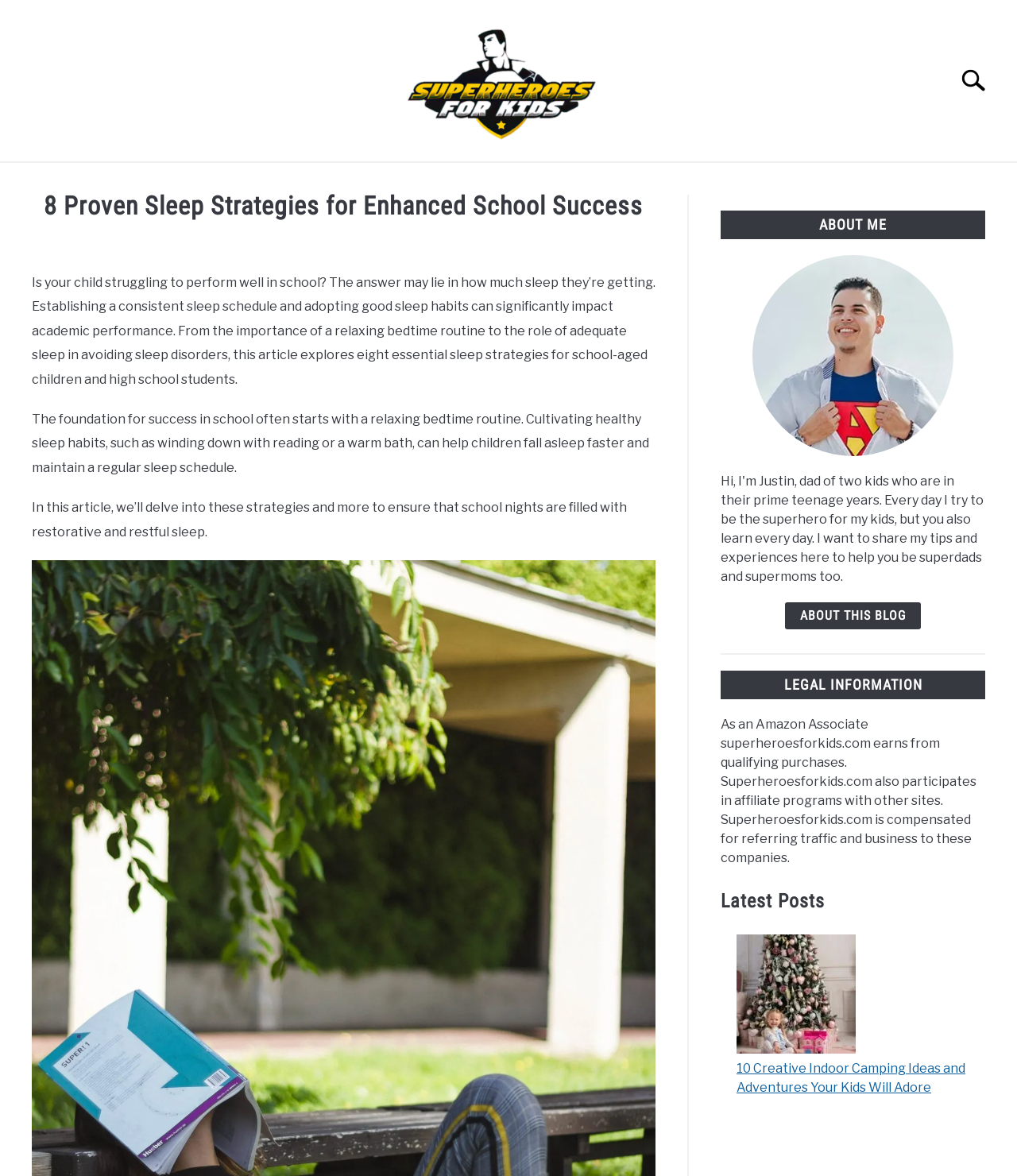From the webpage screenshot, predict the bounding box of the UI element that matches this description: "aria-label="Twitter" title="Twitter"".

None